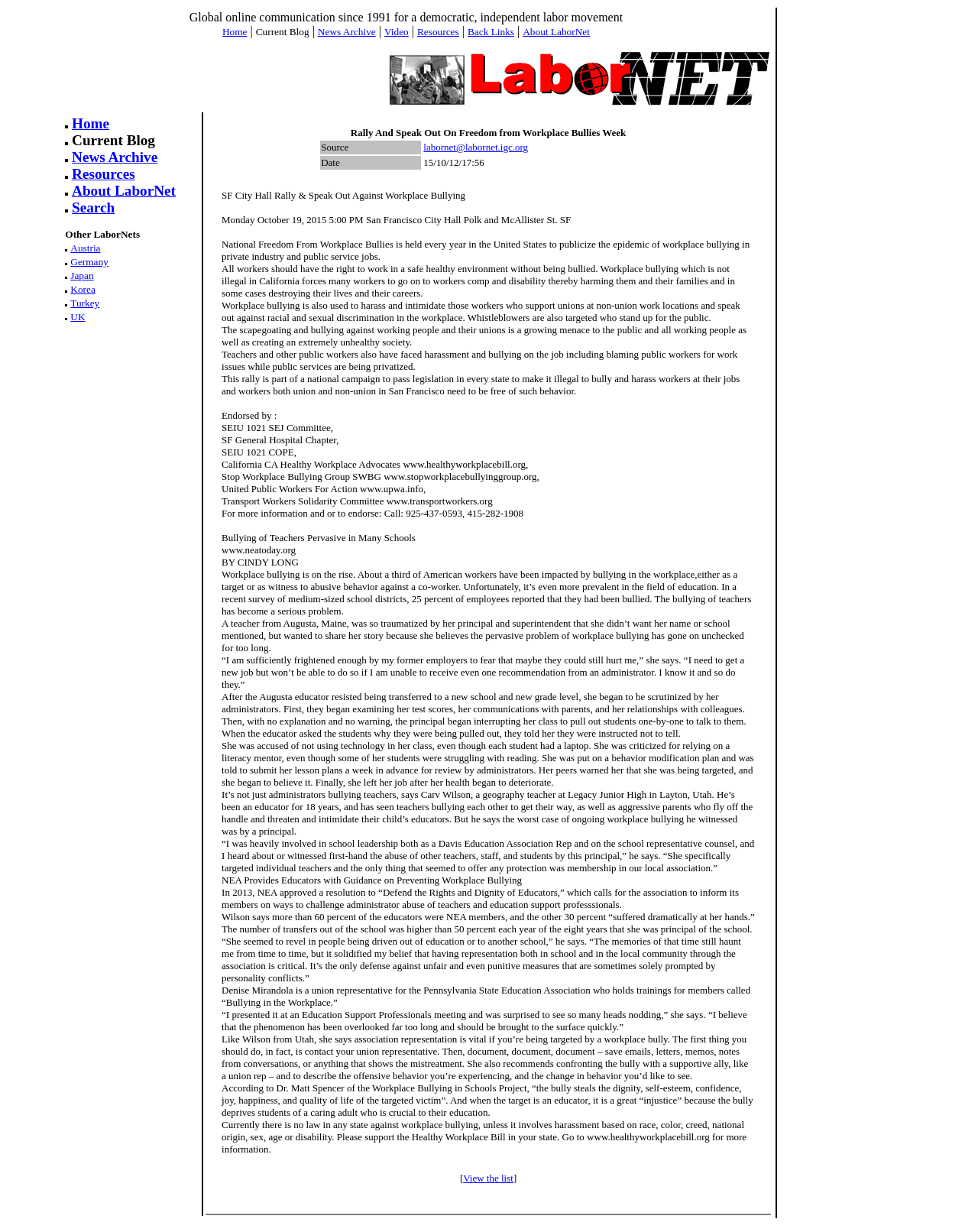Write a detailed summary of the webpage, including text, images, and layout.

This webpage appears to be a labor movement website, specifically focused on promoting a democratic and independent labor movement. The page is divided into several sections, with a prominent section at the top featuring a blockquote with a message about the importance of a democratic labor movement.

Below this, there is a table with several rows, each containing a link to a different webpage or resource. The links are labeled with titles such as "Home", "Current Blog", "News Archive", "Video", "Resources", "Back Links", and "About LaborNet". There are also several images scattered throughout the table, which appear to be icons or logos.

The main content of the page is a long article about workplace bullying, specifically in the education sector. The article discusses the prevalence of bullying in schools, the impact it has on teachers and students, and the need for legislation to prevent it. The article also mentions the importance of union representation in protecting workers from bullying.

The article is divided into several sections, with headings such as "Bullying of Teachers Pervasive in Many Schools" and "NEA Provides Educators with Guidance on Preventing Workplace Bullying". There are also several quotes from educators and union representatives, discussing their experiences with workplace bullying and the importance of taking action to prevent it.

At the bottom of the page, there is a section with contact information and a call to action, encouraging readers to support the Healthy Workplace Bill and to contact their union representatives for more information.

Overall, the webpage appears to be a resource for workers, particularly in the education sector, who are experiencing workplace bullying and are looking for information and support to address the issue.